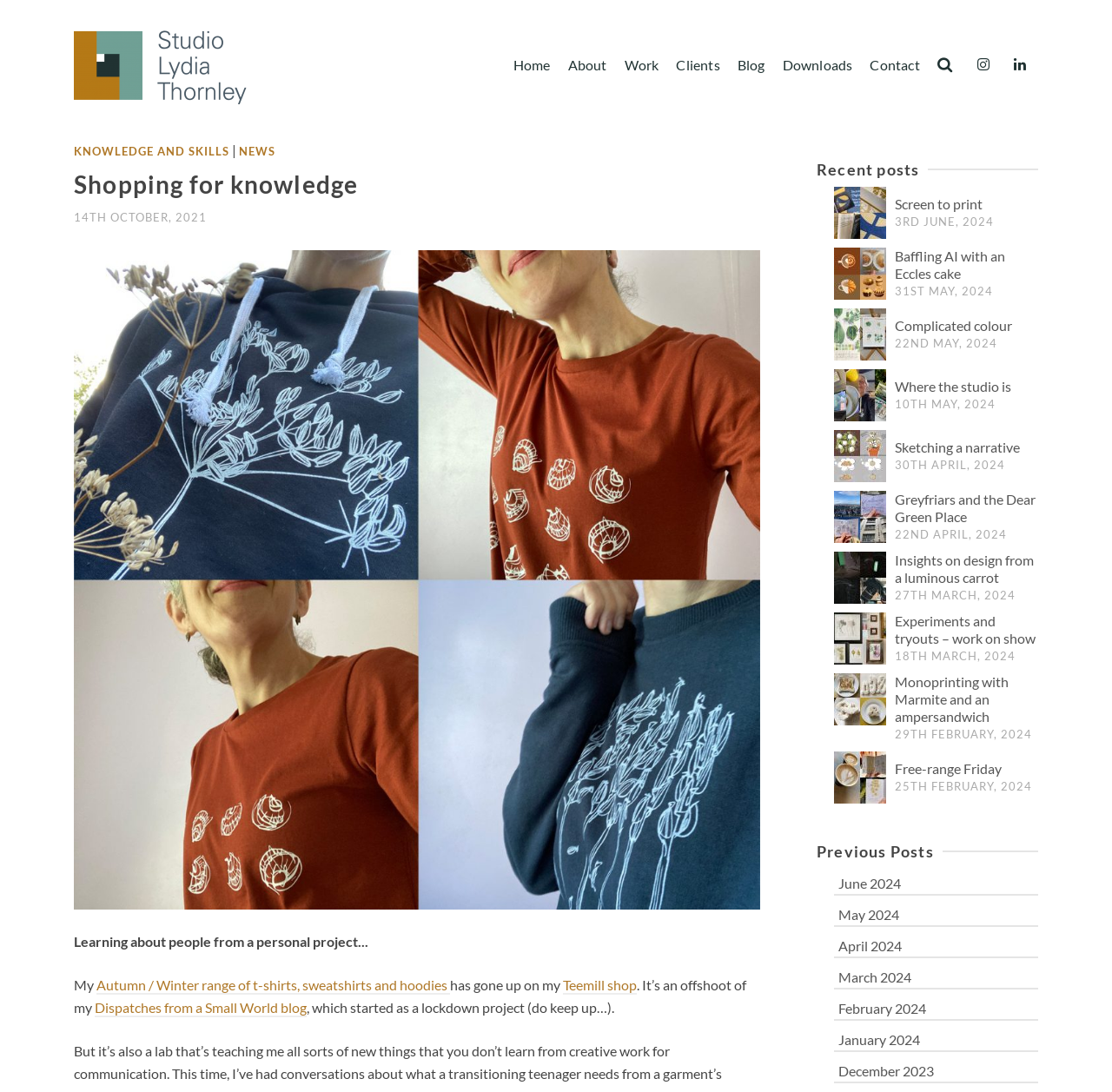Using the given description, provide the bounding box coordinates formatted as (top-left x, top-left y, bottom-right x, bottom-right y), with all values being floating point numbers between 0 and 1. Description: parent_node: Complicated colour title="Complicated colour"

[0.75, 0.282, 0.797, 0.33]